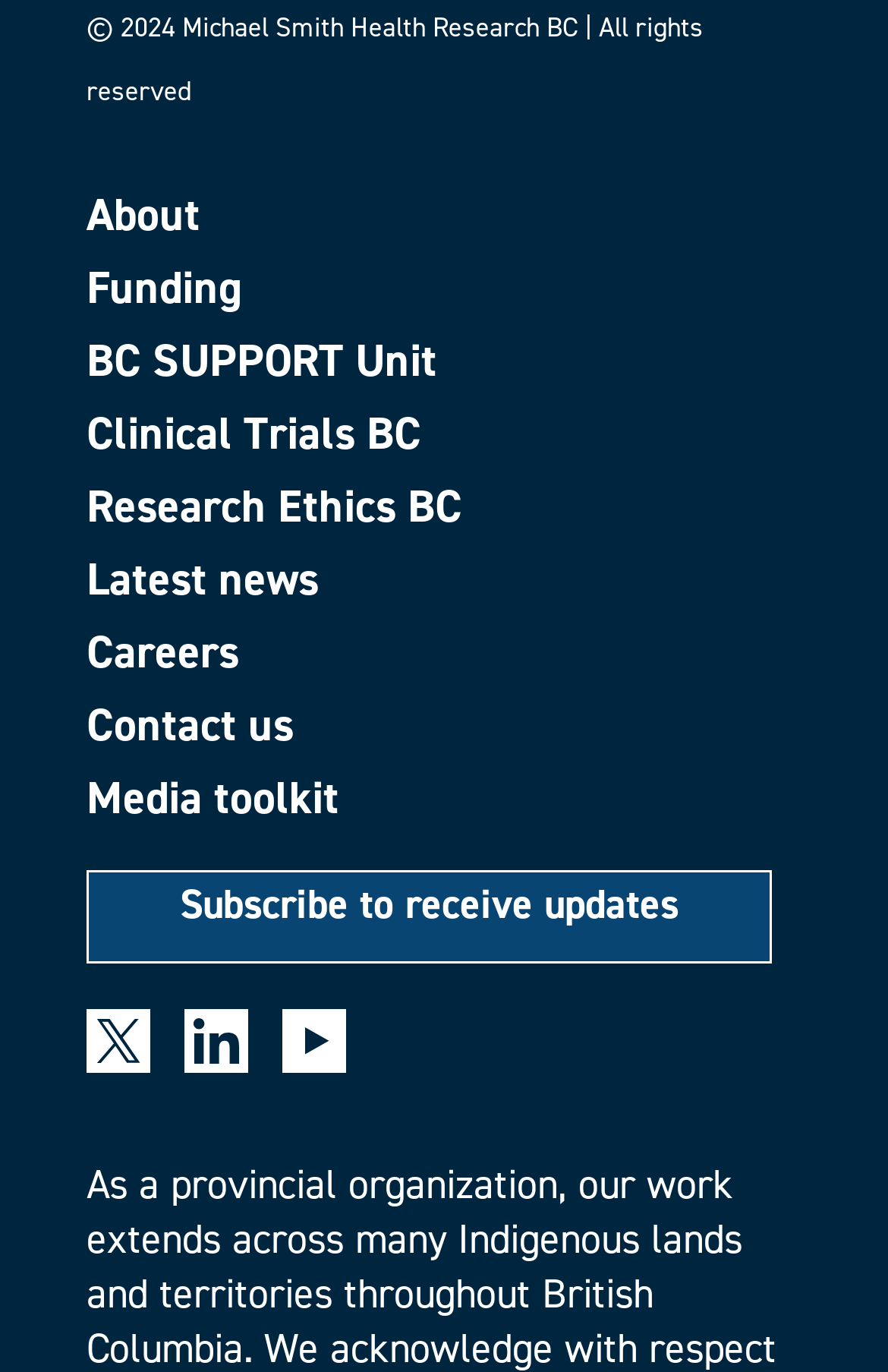Please locate the bounding box coordinates for the element that should be clicked to achieve the following instruction: "View Latest news". Ensure the coordinates are given as four float numbers between 0 and 1, i.e., [left, top, right, bottom].

[0.097, 0.405, 0.903, 0.438]